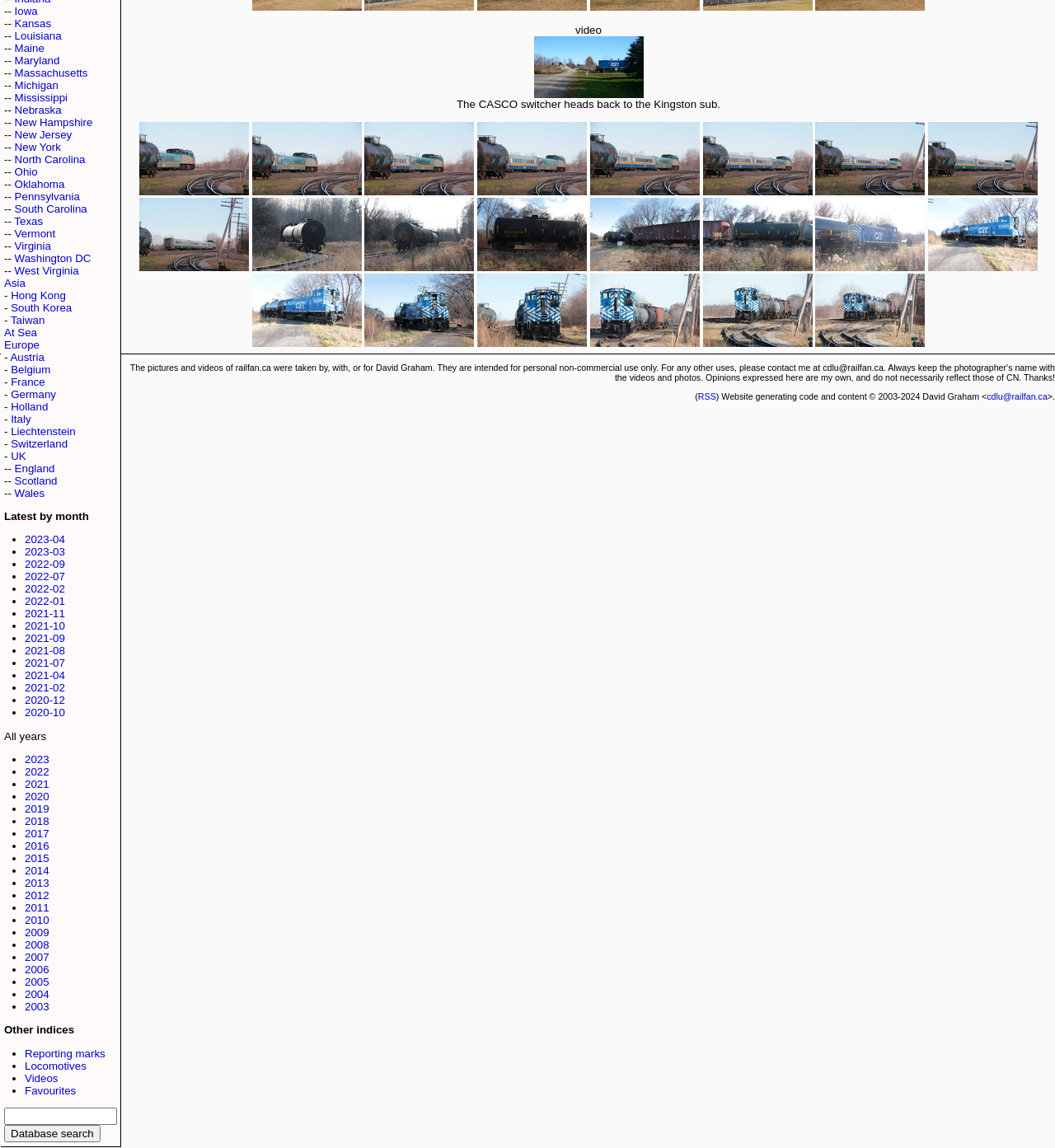Locate the bounding box of the UI element described by: "2012" in the given webpage screenshot.

[0.023, 0.774, 0.047, 0.785]